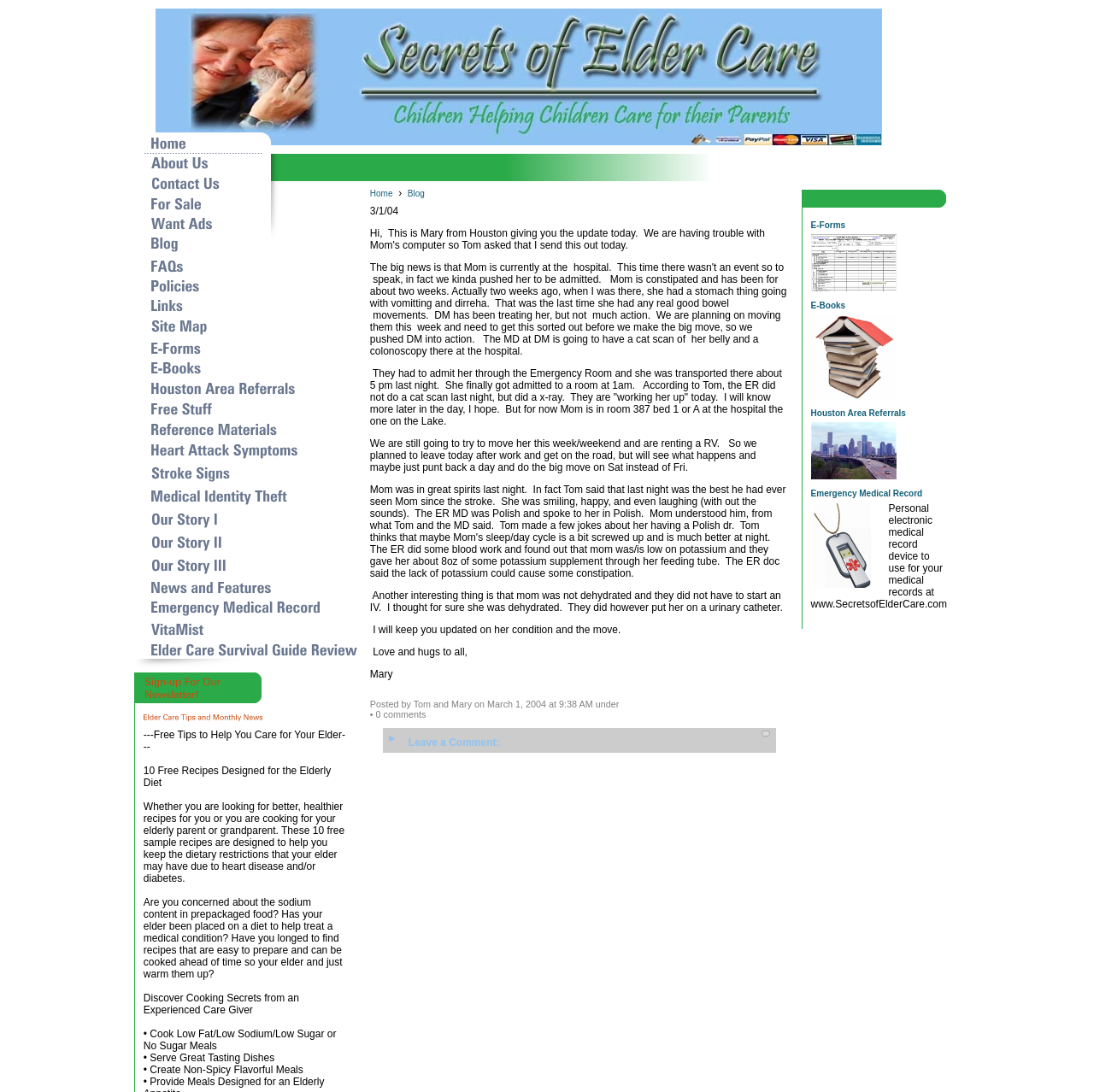Extract the bounding box coordinates of the UI element described by: "alt="Stroke Signs"". The coordinates should include four float numbers ranging from 0 to 1, e.g., [left, top, right, bottom].

[0.138, 0.427, 0.21, 0.441]